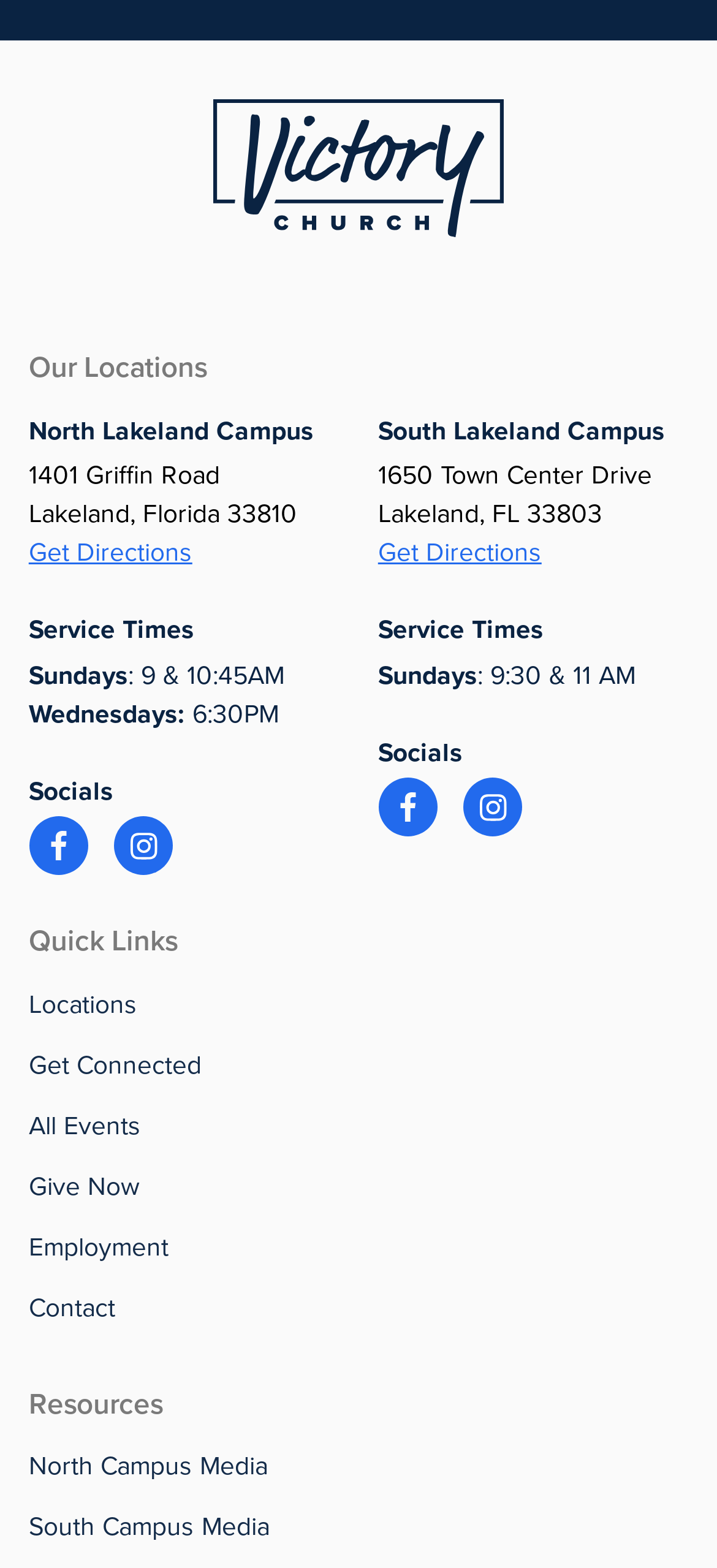Please specify the bounding box coordinates of the clickable region necessary for completing the following instruction: "Check the Sitemap". The coordinates must consist of four float numbers between 0 and 1, i.e., [left, top, right, bottom].

None